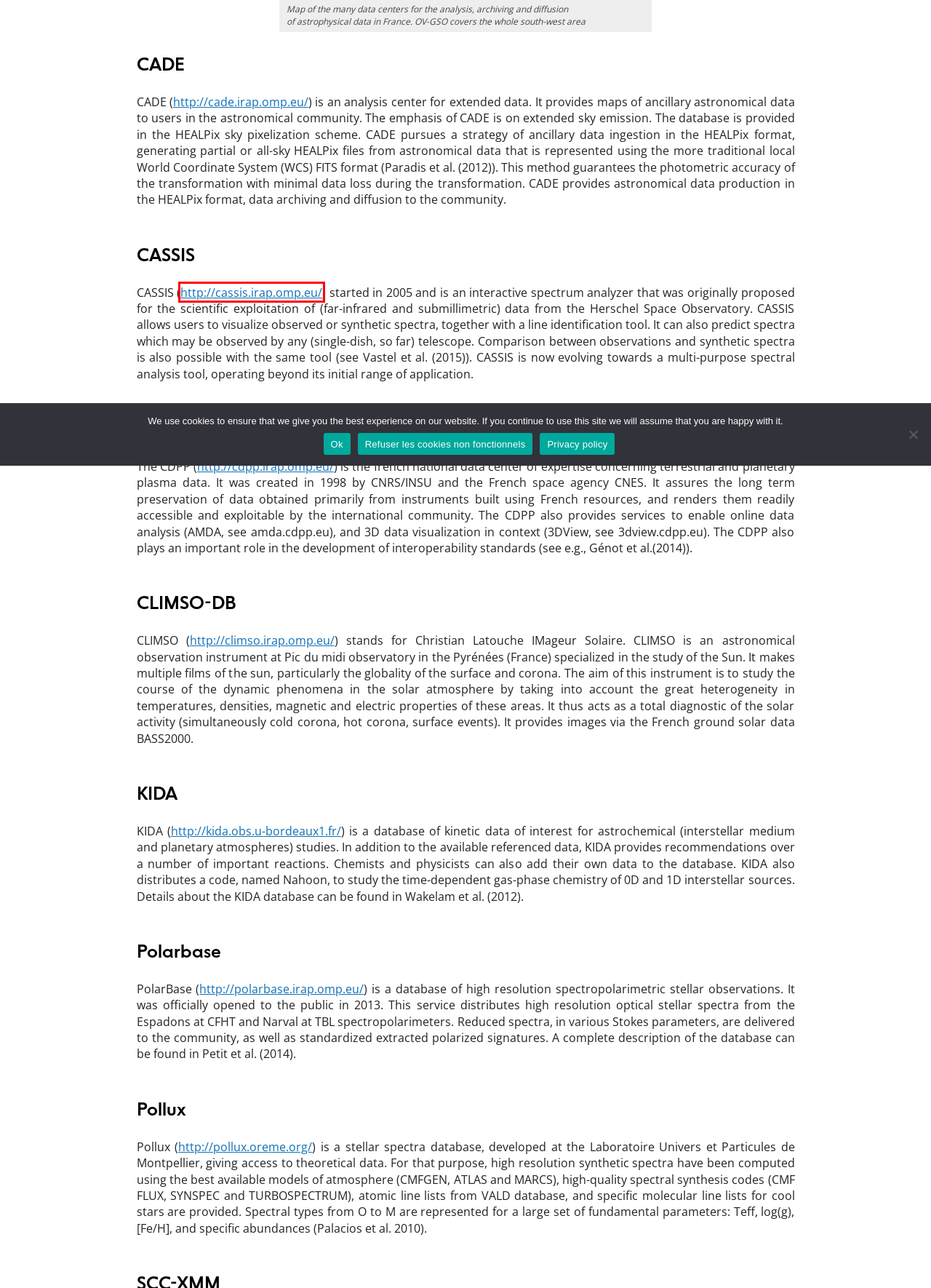Consider the screenshot of a webpage with a red bounding box and select the webpage description that best describes the new page that appears after clicking the element inside the red box. Here are the candidates:
A. Polarbase
B. home
C. The POLLUX Database
D. Publications – OV-GSO (Observatoire Virtuel du Grand Sud-Ouest)
E. Sedoo – Service de données de l'Observatoire Midi-Pyrénées
F. Redirection
G. Activities – OV-GSO (Observatoire Virtuel du Grand Sud-Ouest)
H. CASSIS Web - Cassis

H